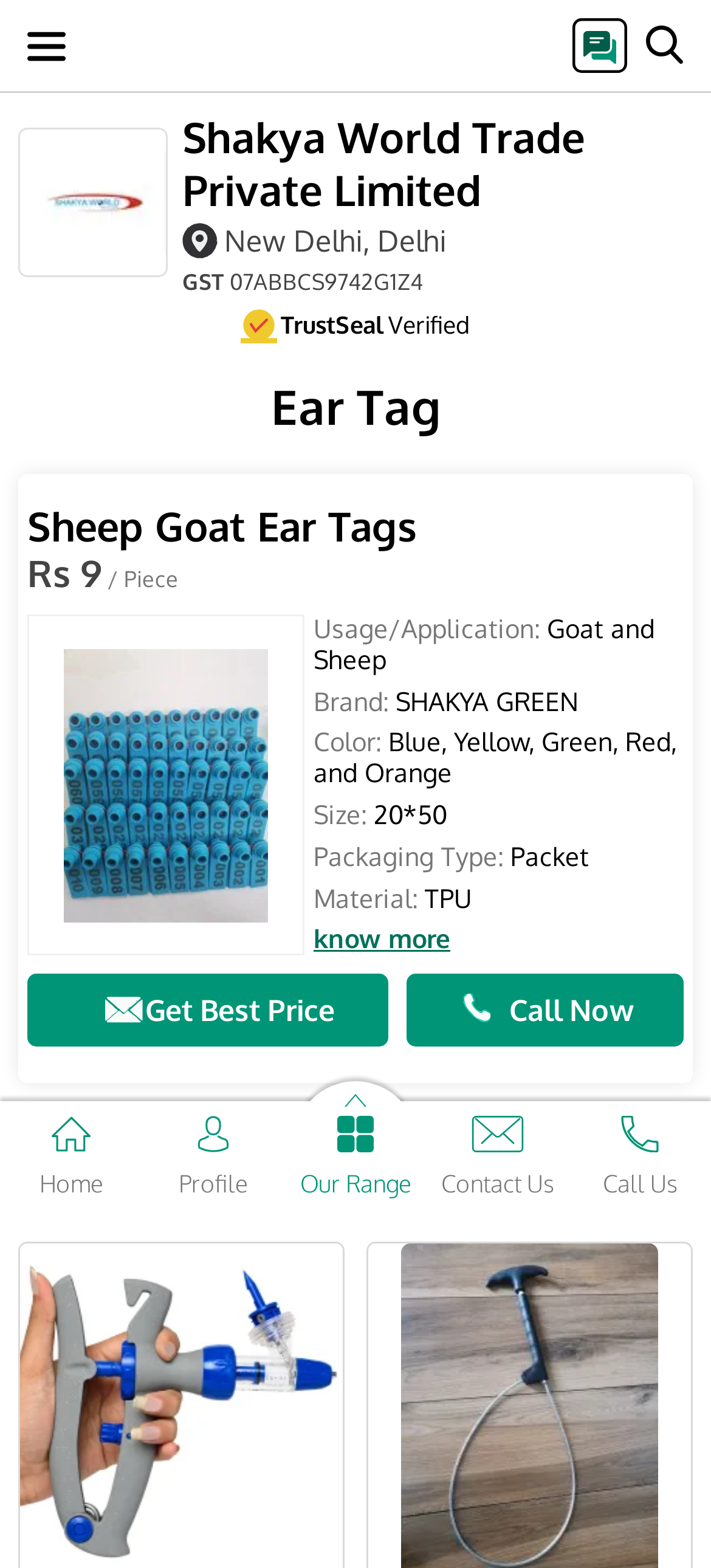What is the price of the Ear Tag?
Please answer using one word or phrase, based on the screenshot.

Rs 9